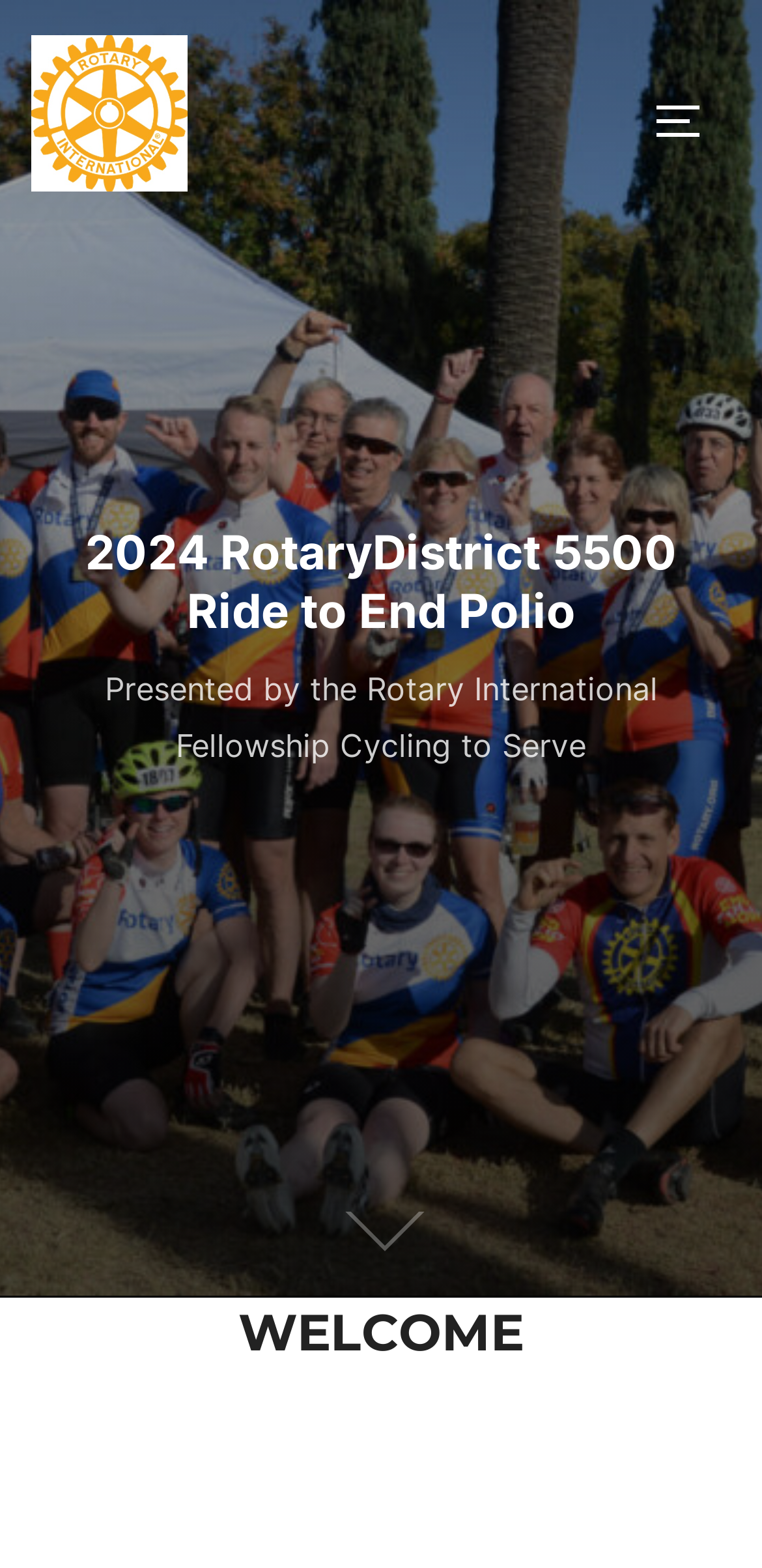Respond concisely with one word or phrase to the following query:
What is the purpose of the 'Scroll down to content' message?

To guide users to scroll down